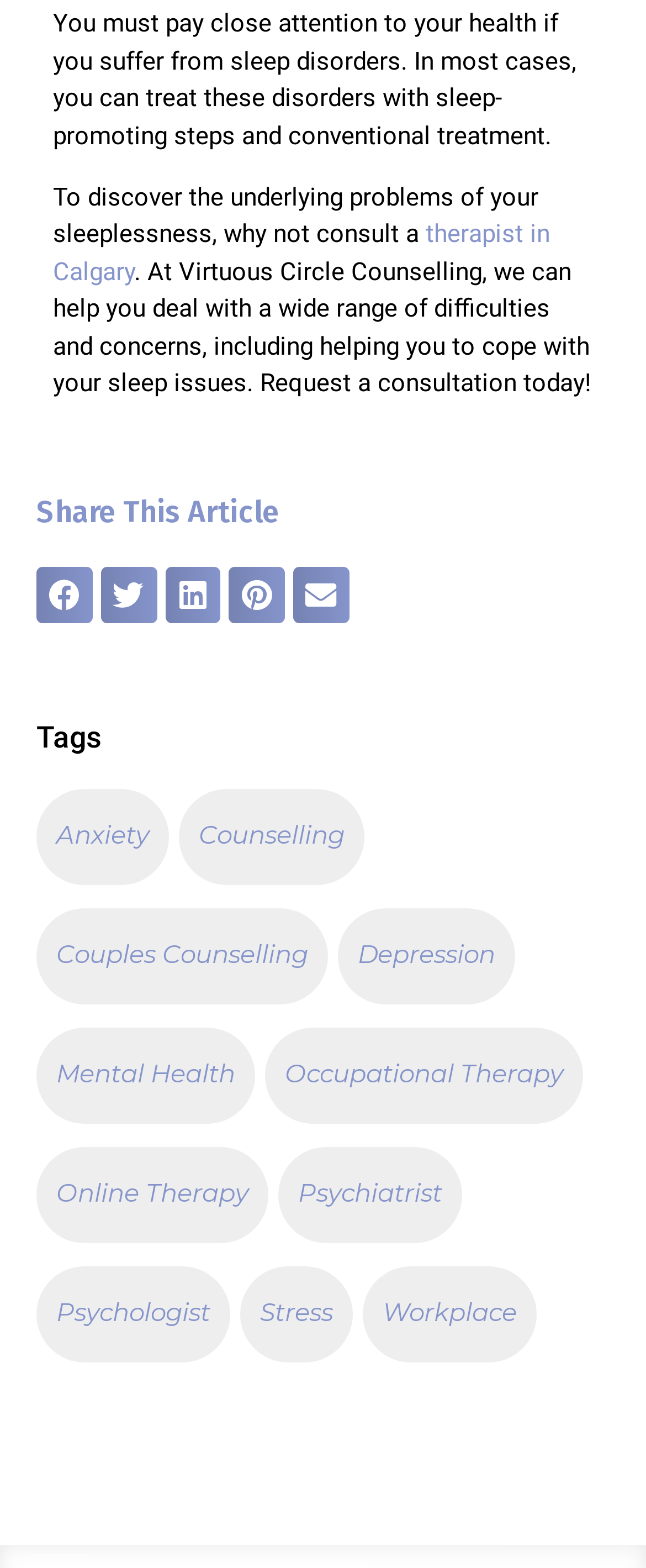Given the element description: "Unleash the Solar Plexus Chakra", predict the bounding box coordinates of this UI element. The coordinates must be four float numbers between 0 and 1, given as [left, top, right, bottom].

None